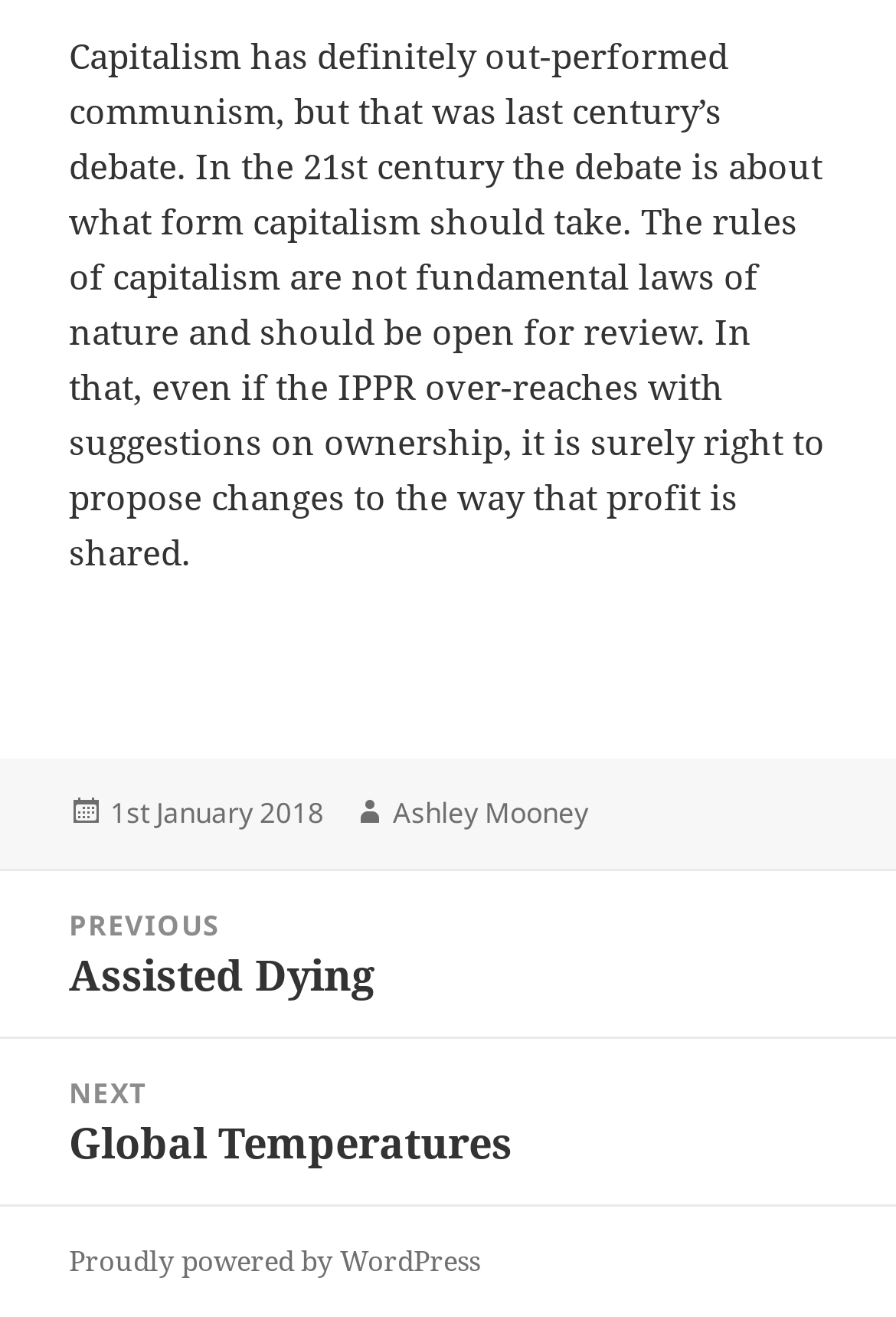Answer this question using a single word or a brief phrase:
What is the topic of the article?

Capitalism